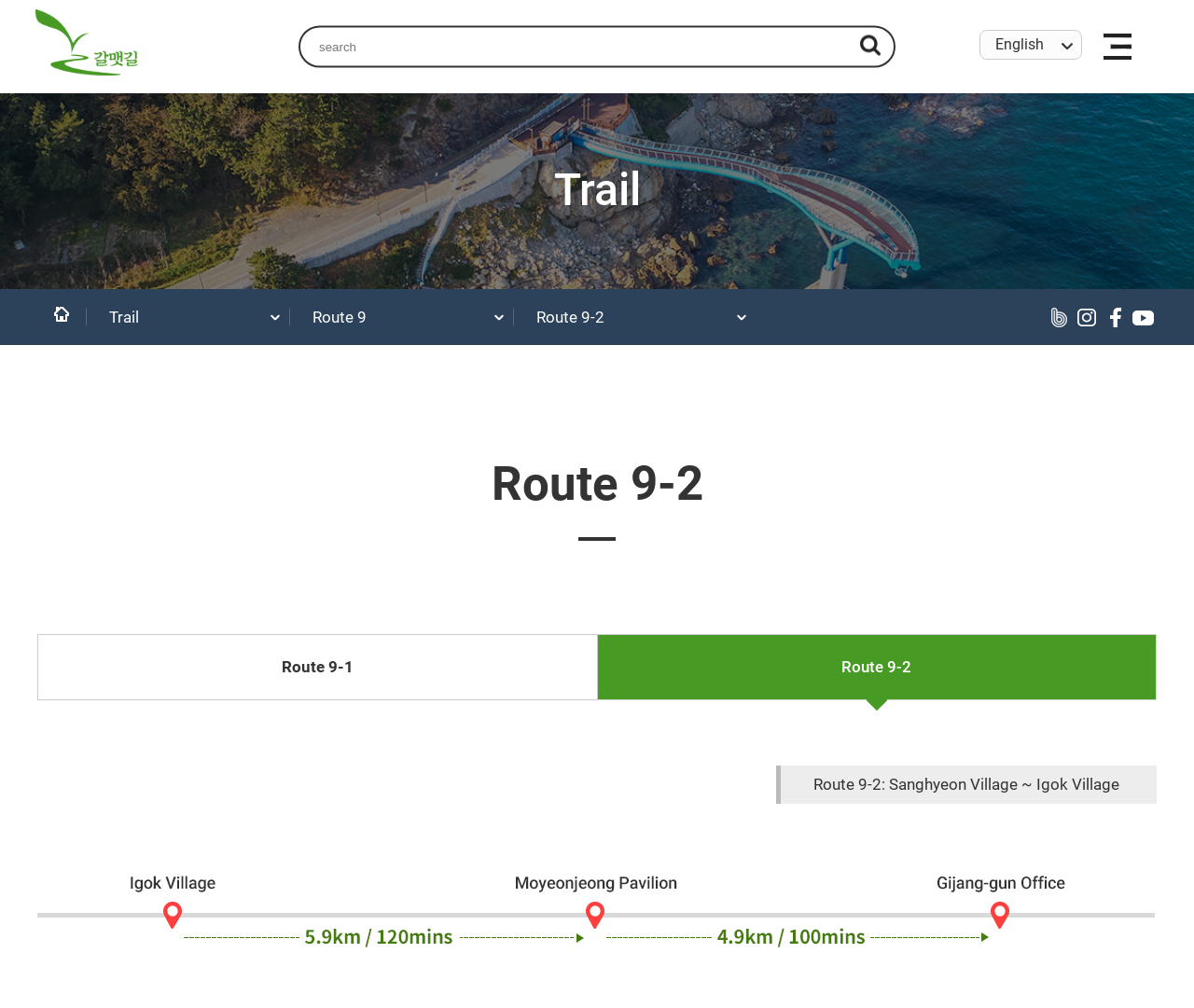What is the destination of Route 9-2?
Identify the answer in the screenshot and reply with a single word or phrase.

Igok Village